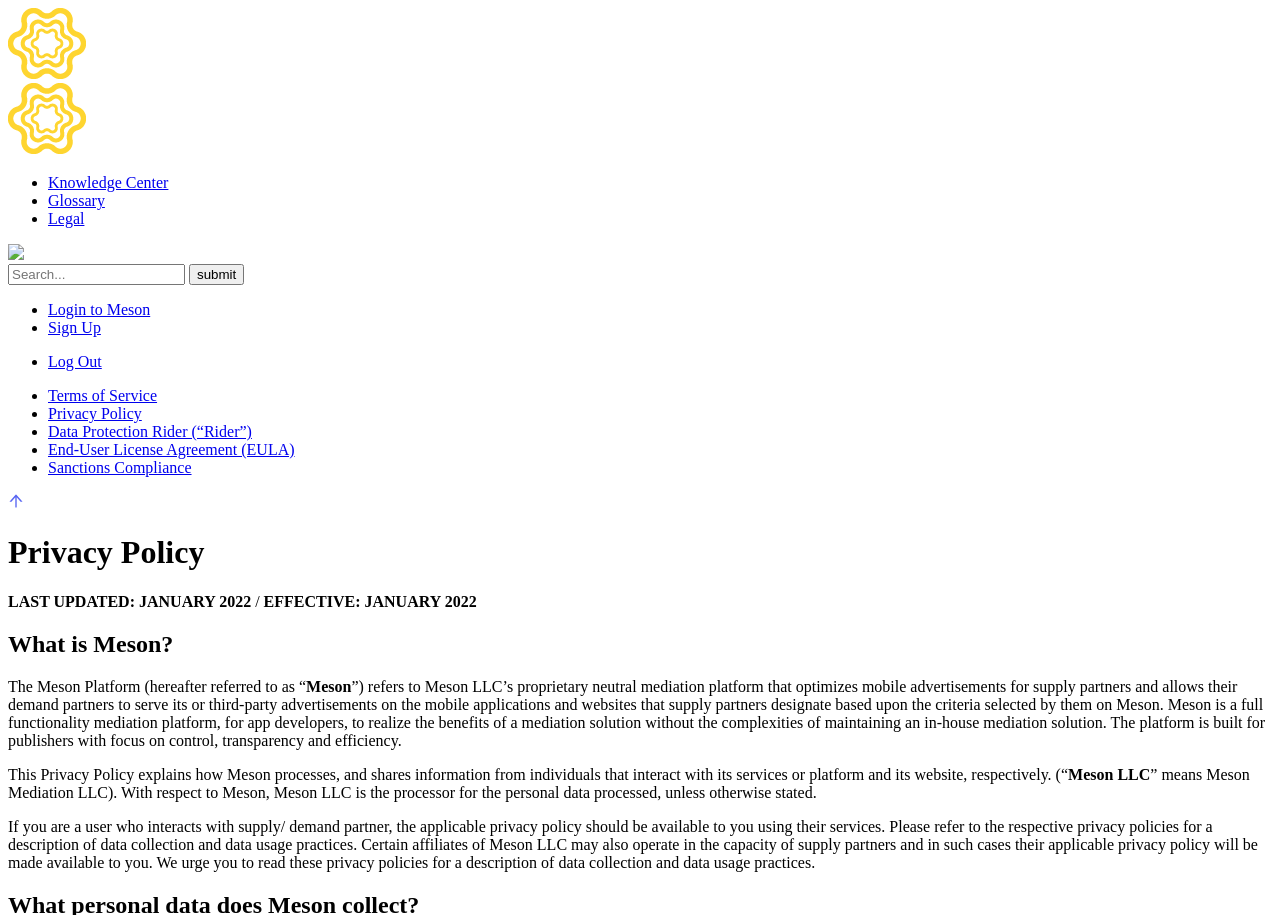Please specify the bounding box coordinates of the area that should be clicked to accomplish the following instruction: "Go to Meson Support Center". The coordinates should consist of four float numbers between 0 and 1, i.e., [left, top, right, bottom].

[0.006, 0.071, 0.221, 0.09]